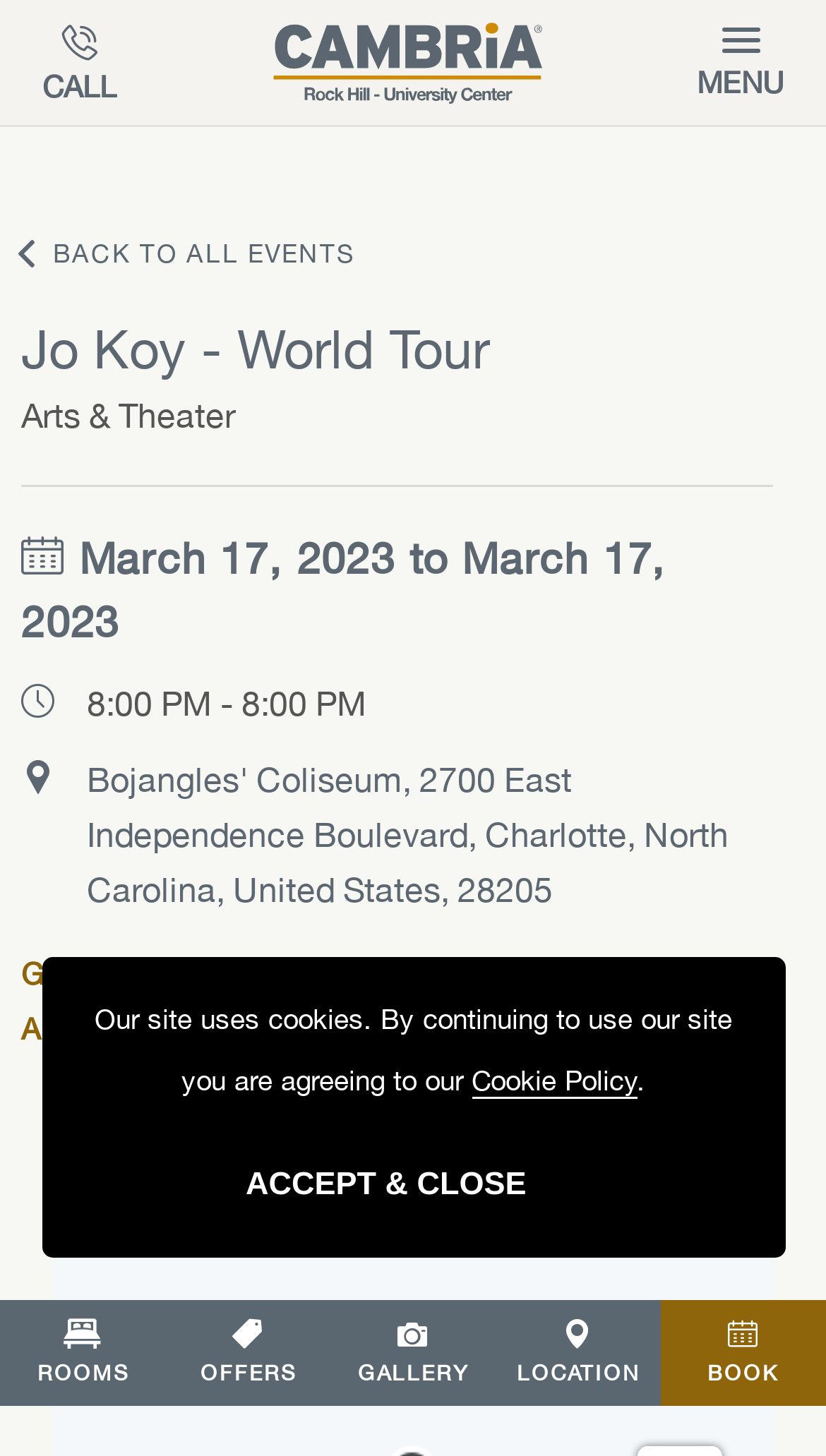What is the date of the event?
From the screenshot, provide a brief answer in one word or phrase.

March 17, 2023